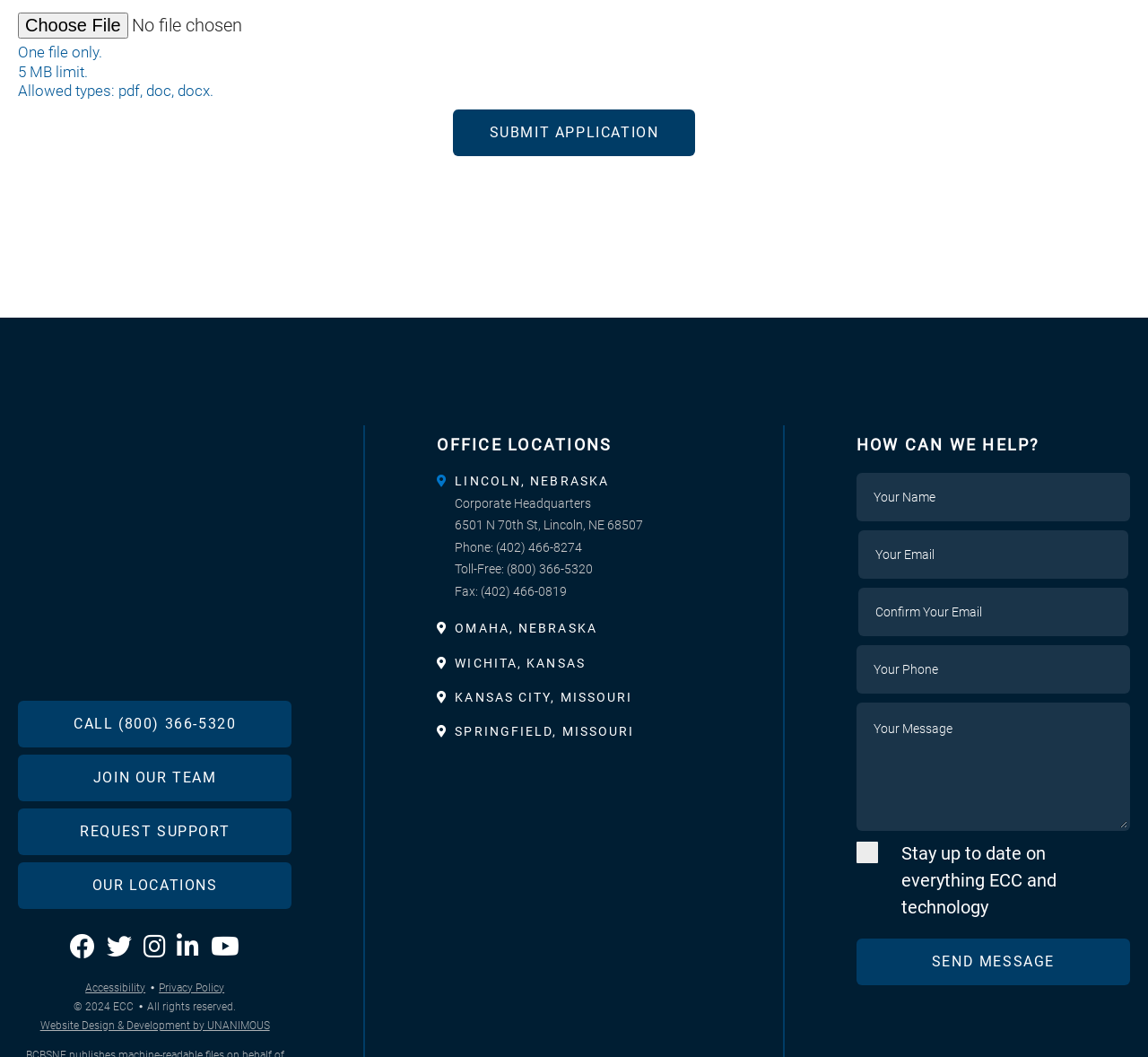Pinpoint the bounding box coordinates of the area that must be clicked to complete this instruction: "go back to previous page".

None